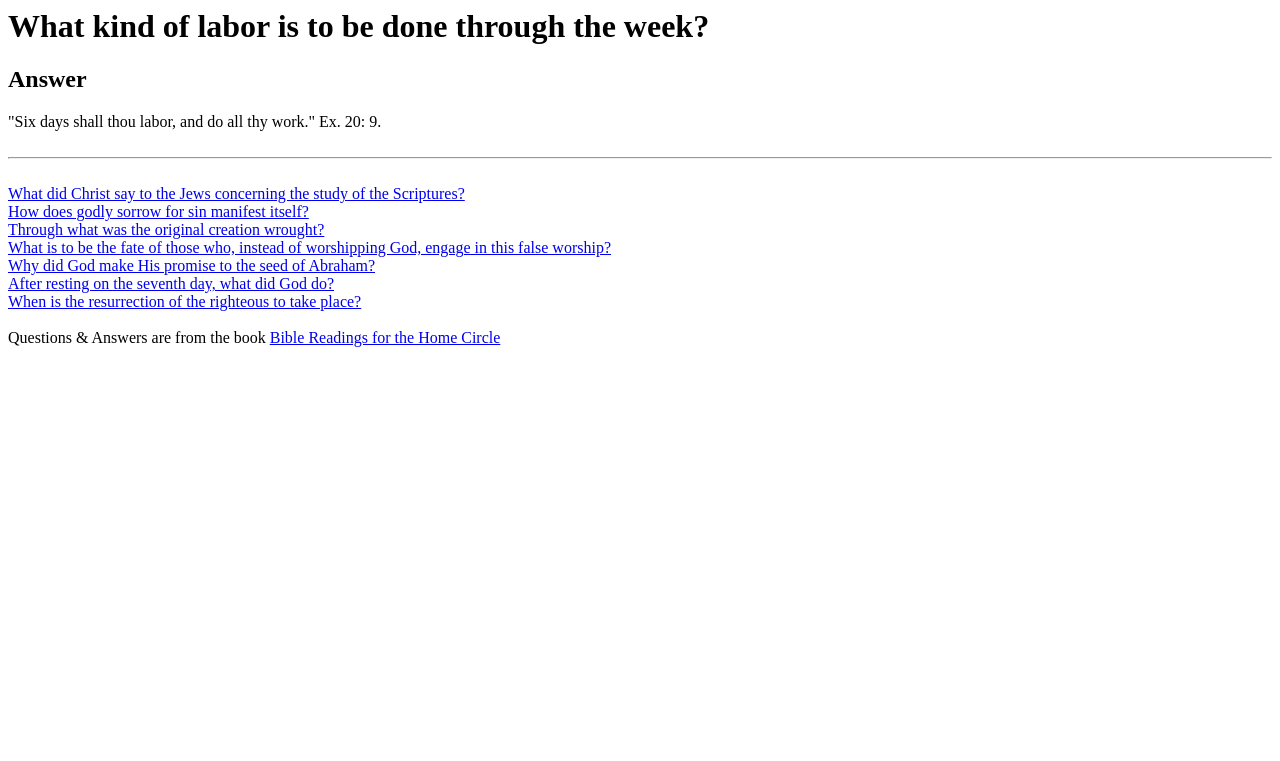Based on the image, give a detailed response to the question: What is the source of the questions and answers?

The answer can be found in the link element with the text 'Bible Readings for the Home Circle'. This link is located at the bottom of the webpage and provides information about the source of the questions and answers.